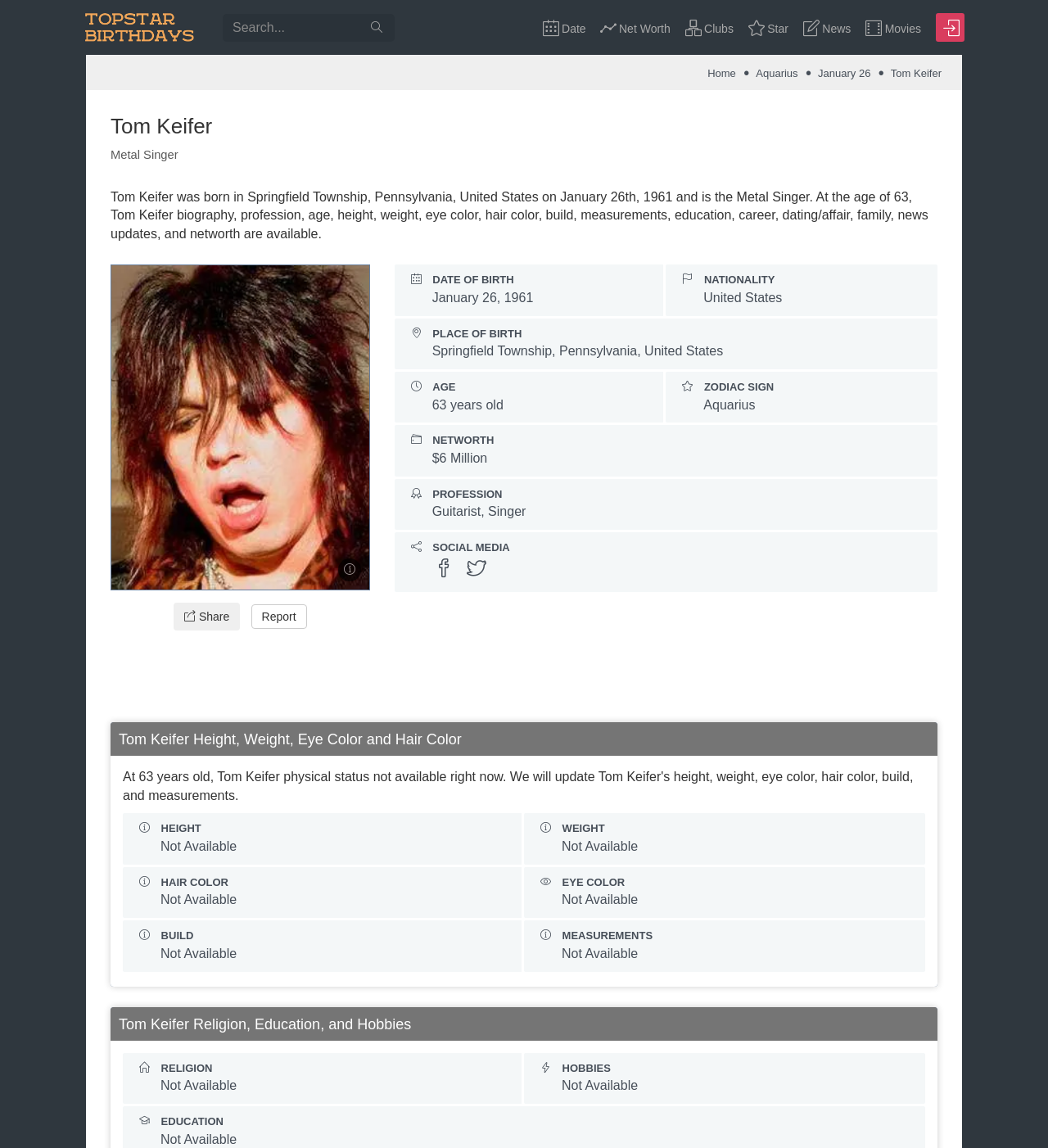Based on the image, give a detailed response to the question: How old is Tom Keifer?

This answer can be found in the section 'AGE' where it is stated that Tom Keifer is 63 years old.